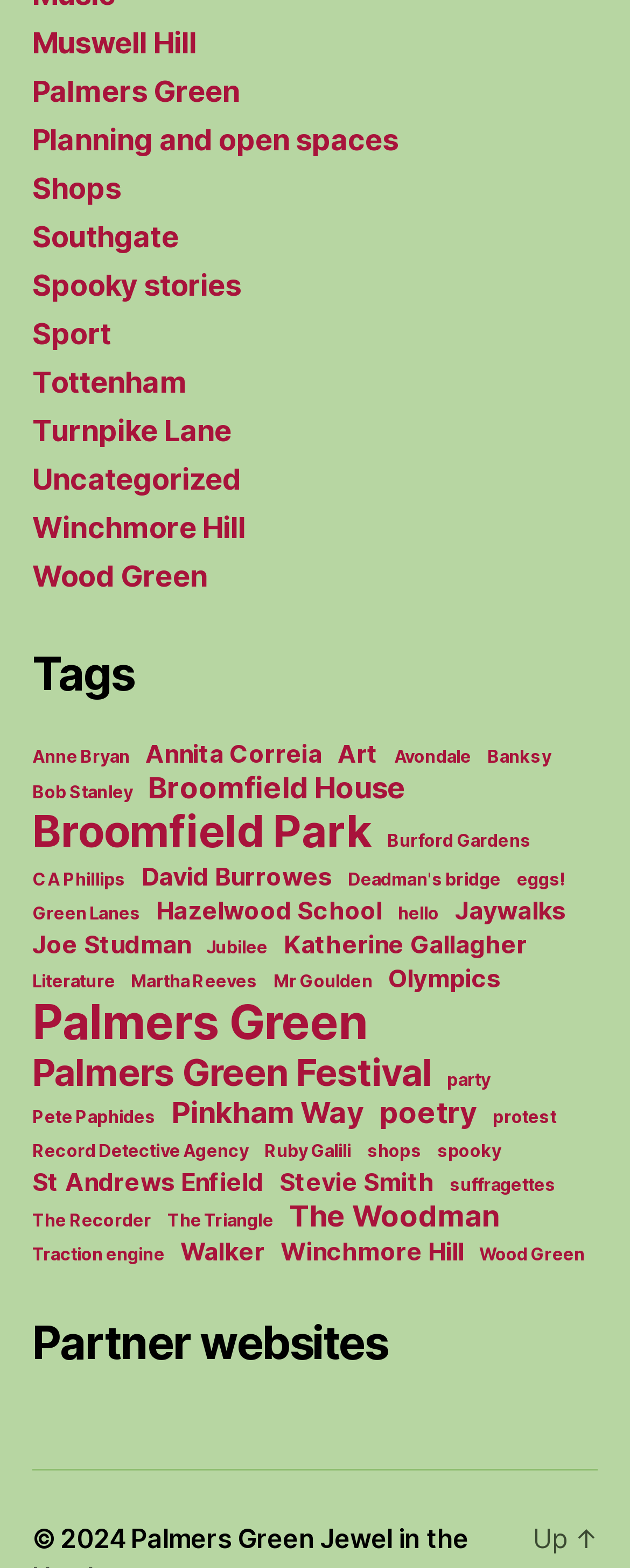Show me the bounding box coordinates of the clickable region to achieve the task as per the instruction: "Explore the 'Spooky stories' tag".

[0.051, 0.171, 0.383, 0.193]